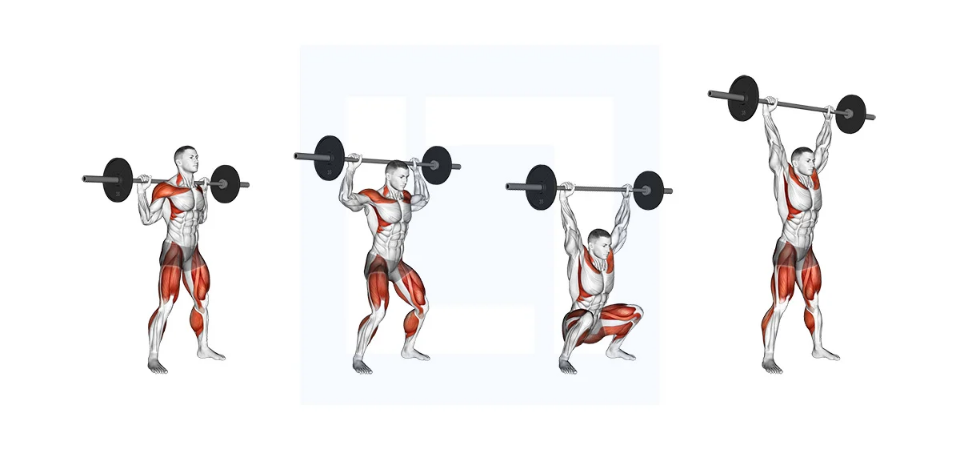Explain the image with as much detail as possible.

The image illustrates the Barbell Snatch Balance exercise, depicting a series of movements to demonstrate the proper technique. The first figure on the left shows the starting position with the barbell held on the shoulders, emphasizing the importance of grip and posture. The middle figure presents the dip into a squat, highlighting the engagement of the legs and core for stability. The final figure on the right captures the upward thrust as the individual lifts the barbell overhead, showcasing strength and balance. This exercise targets key muscle groups including the front deltoids, glutes, hamstrings, quadriceps, and side deltoids, making it a comprehensive workout for improving overall strength and coordination.